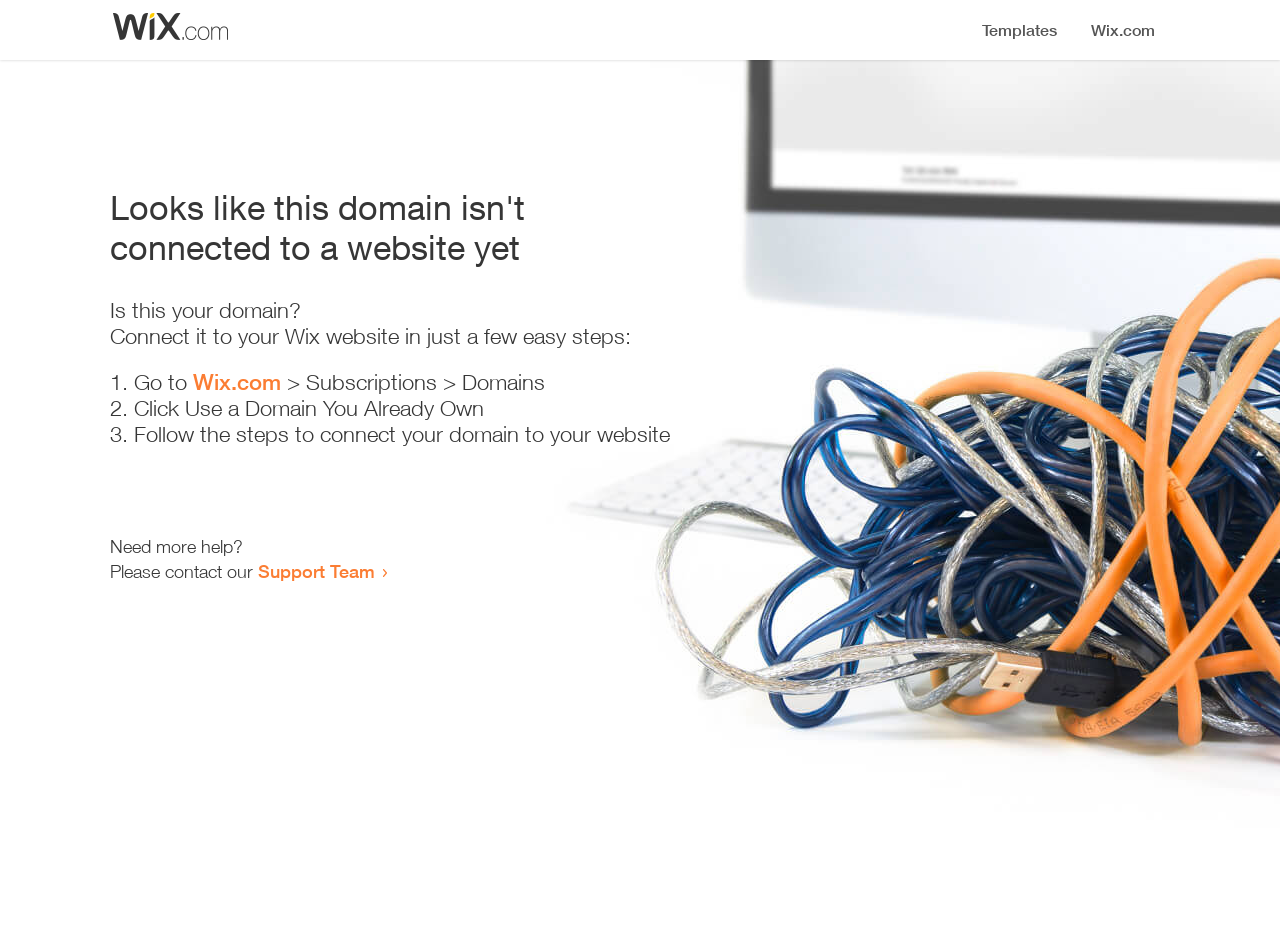Is this webpage related to Wix? Refer to the image and provide a one-word or short phrase answer.

Yes